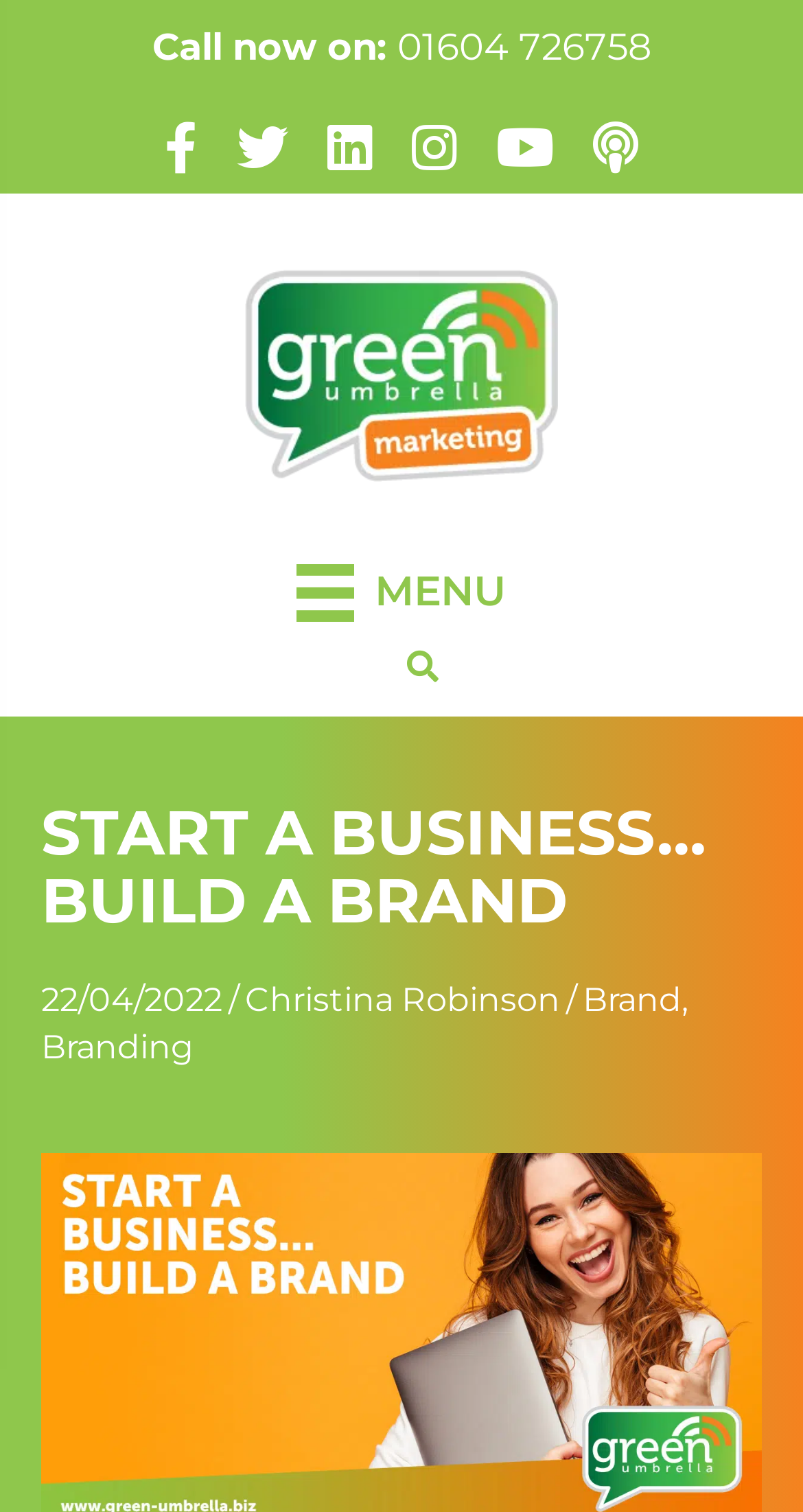What is the phone number to call?
Based on the image, provide your answer in one word or phrase.

01604 726758